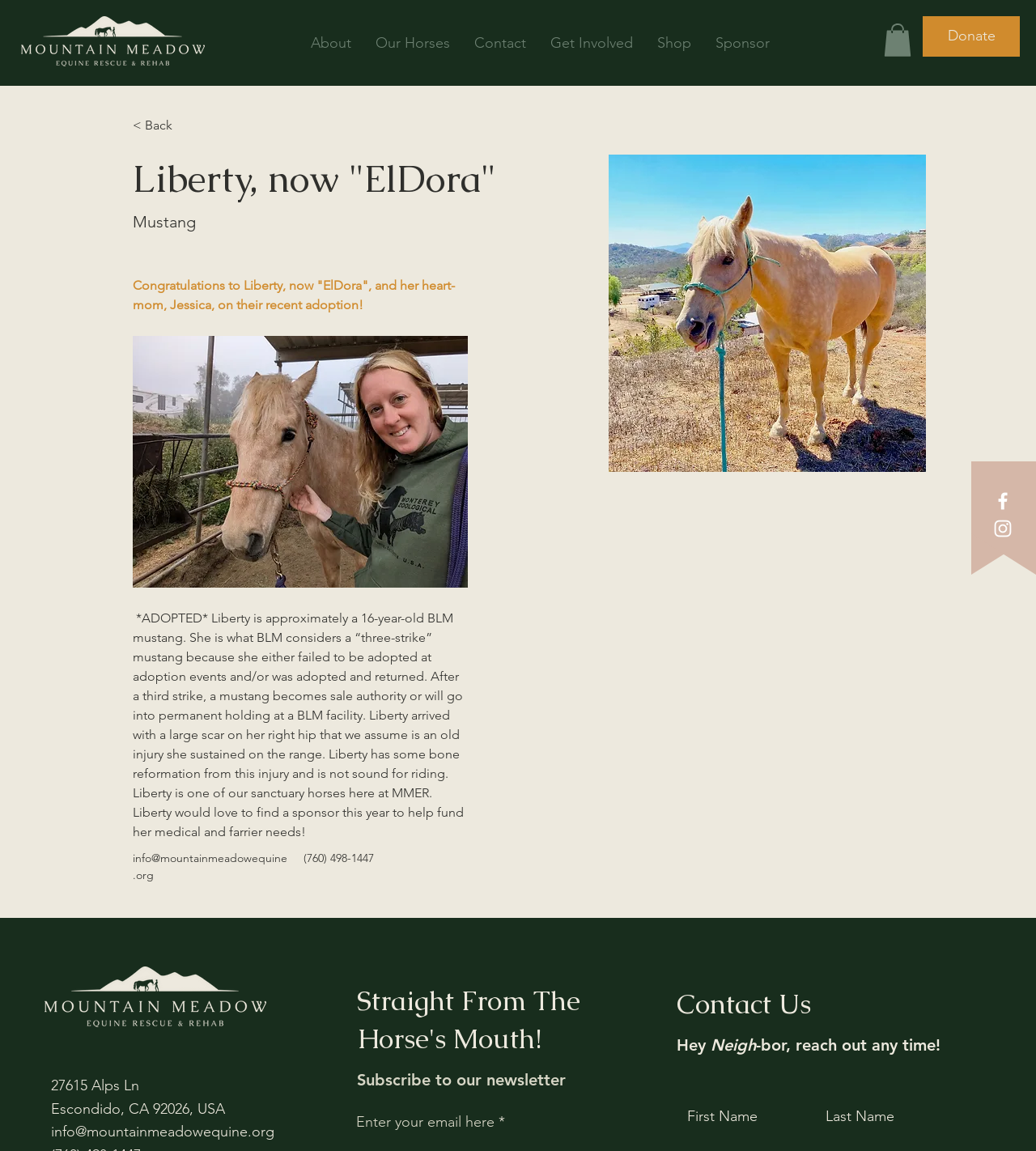What is the age of the horse?
Based on the image, give a one-word or short phrase answer.

16 years old